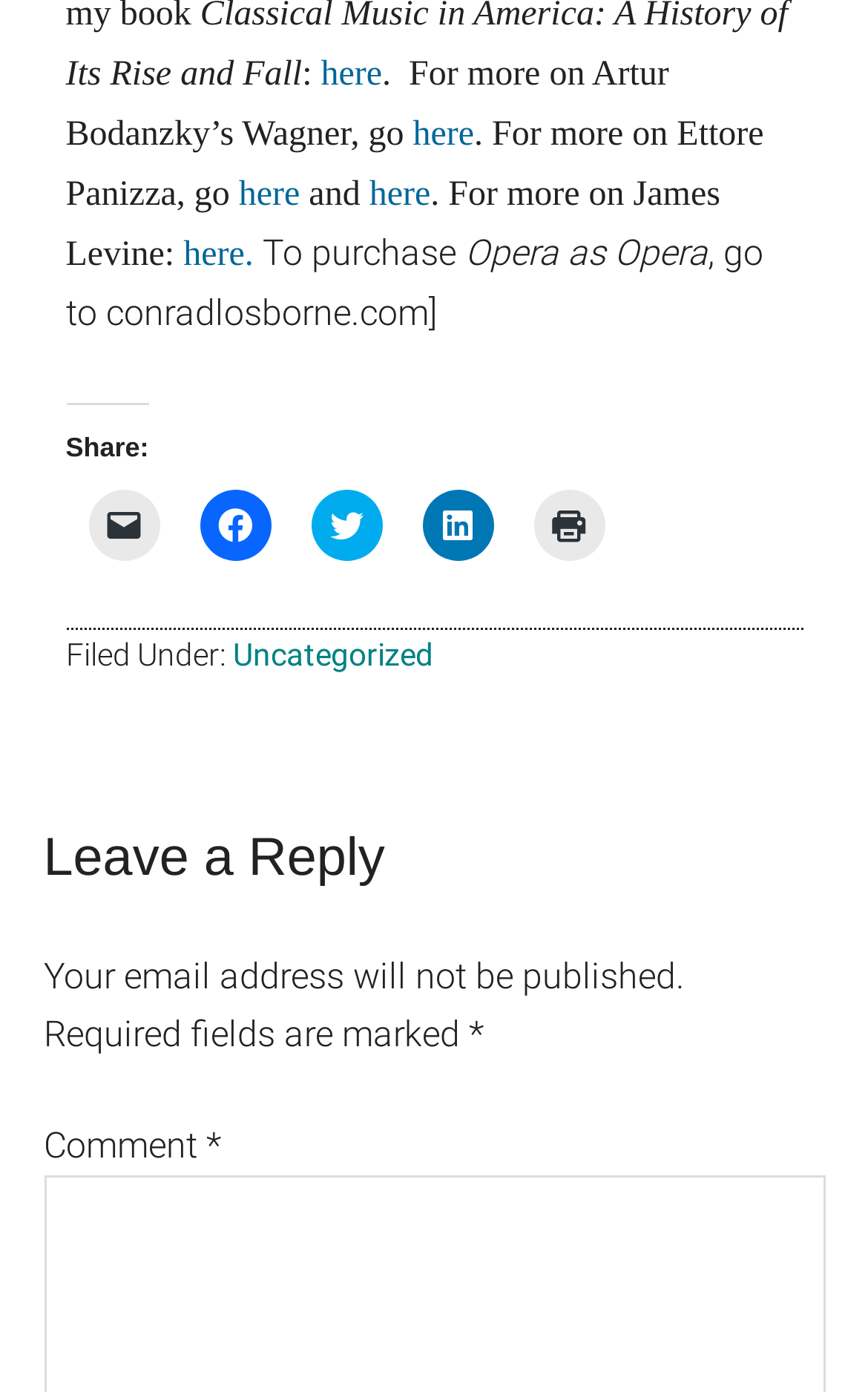Please identify the bounding box coordinates of the element I should click to complete this instruction: 'Click to email a link to a friend'. The coordinates should be given as four float numbers between 0 and 1, like this: [left, top, right, bottom].

[0.101, 0.352, 0.183, 0.403]